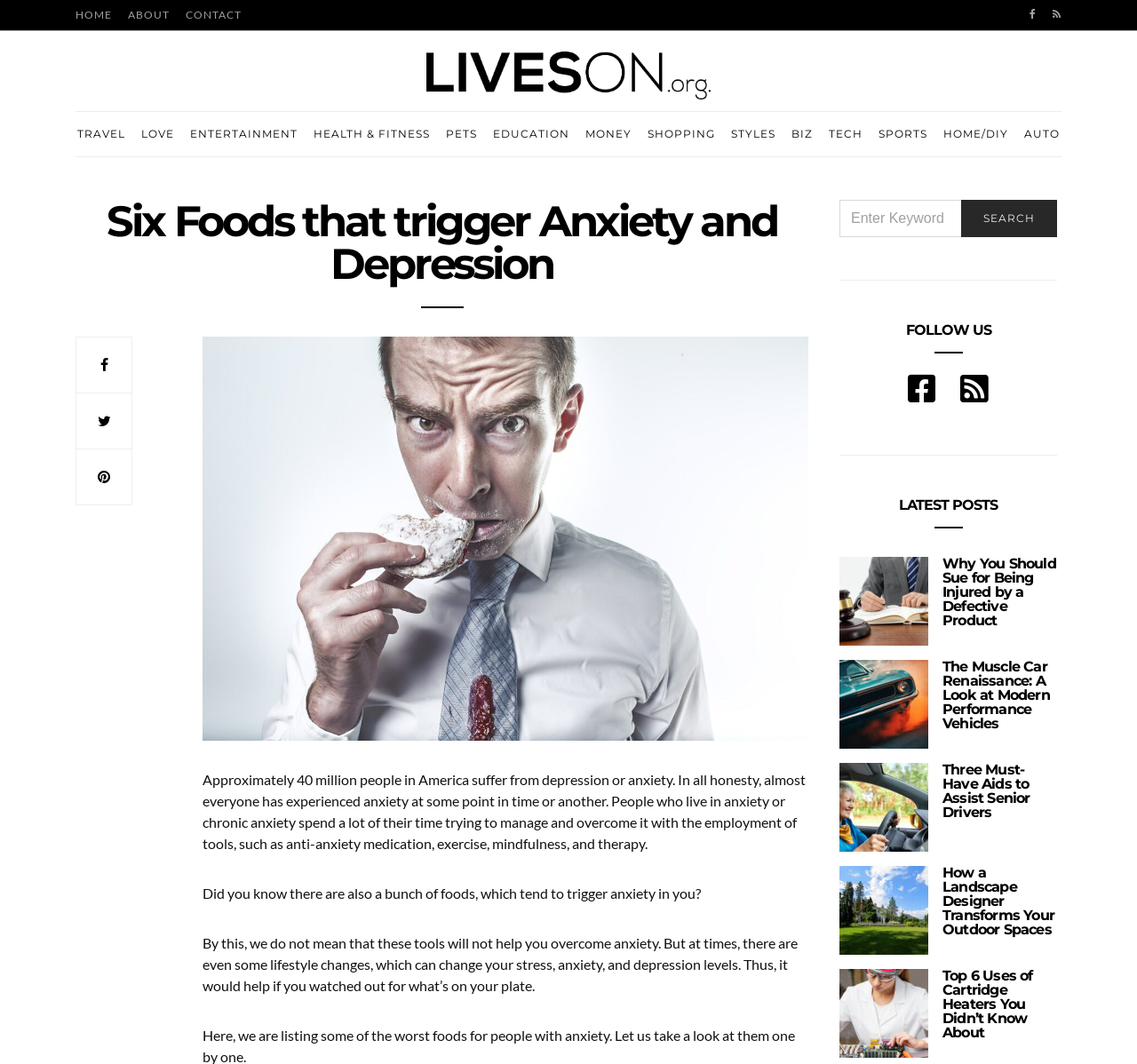What is the topic of the webpage?
Provide a detailed answer to the question using information from the image.

I read the heading 'Six Foods that trigger Anxiety and Depression' and the introductory text, which suggests that the topic of the webpage is about foods that trigger anxiety and depression.